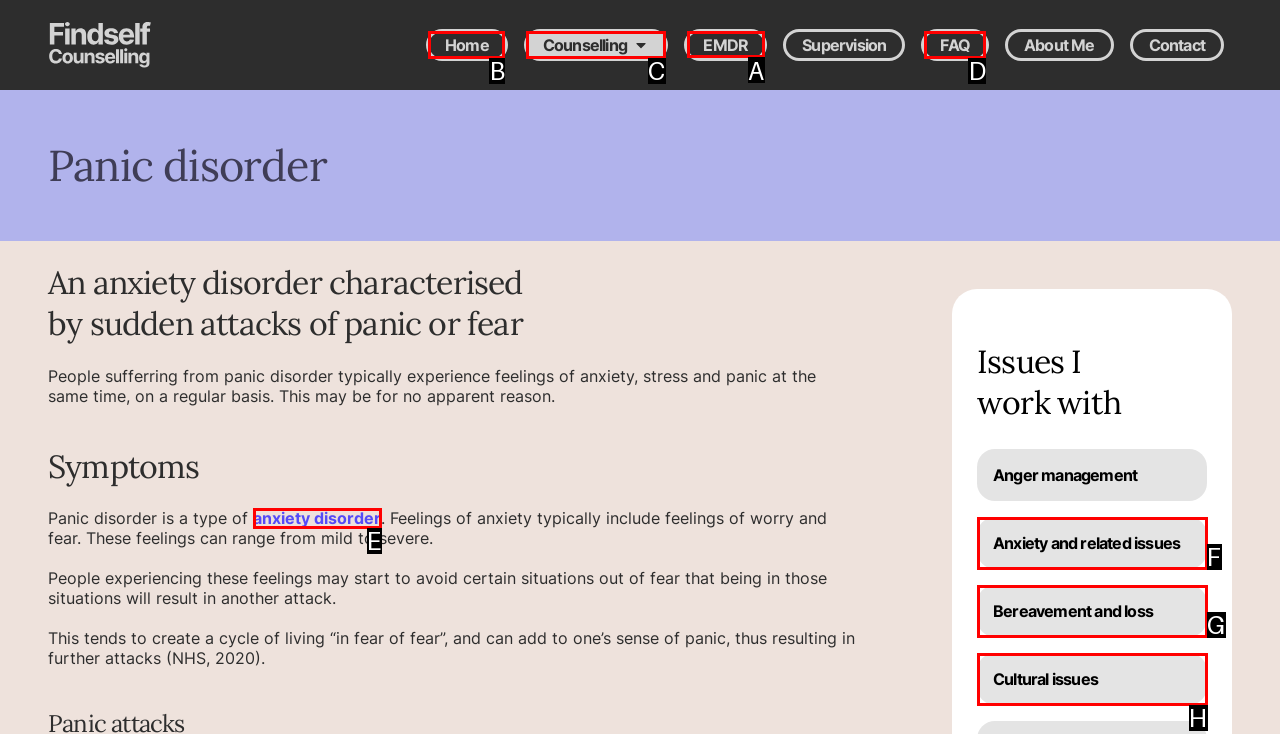Determine which HTML element should be clicked for this task: learn about EMDR
Provide the option's letter from the available choices.

A